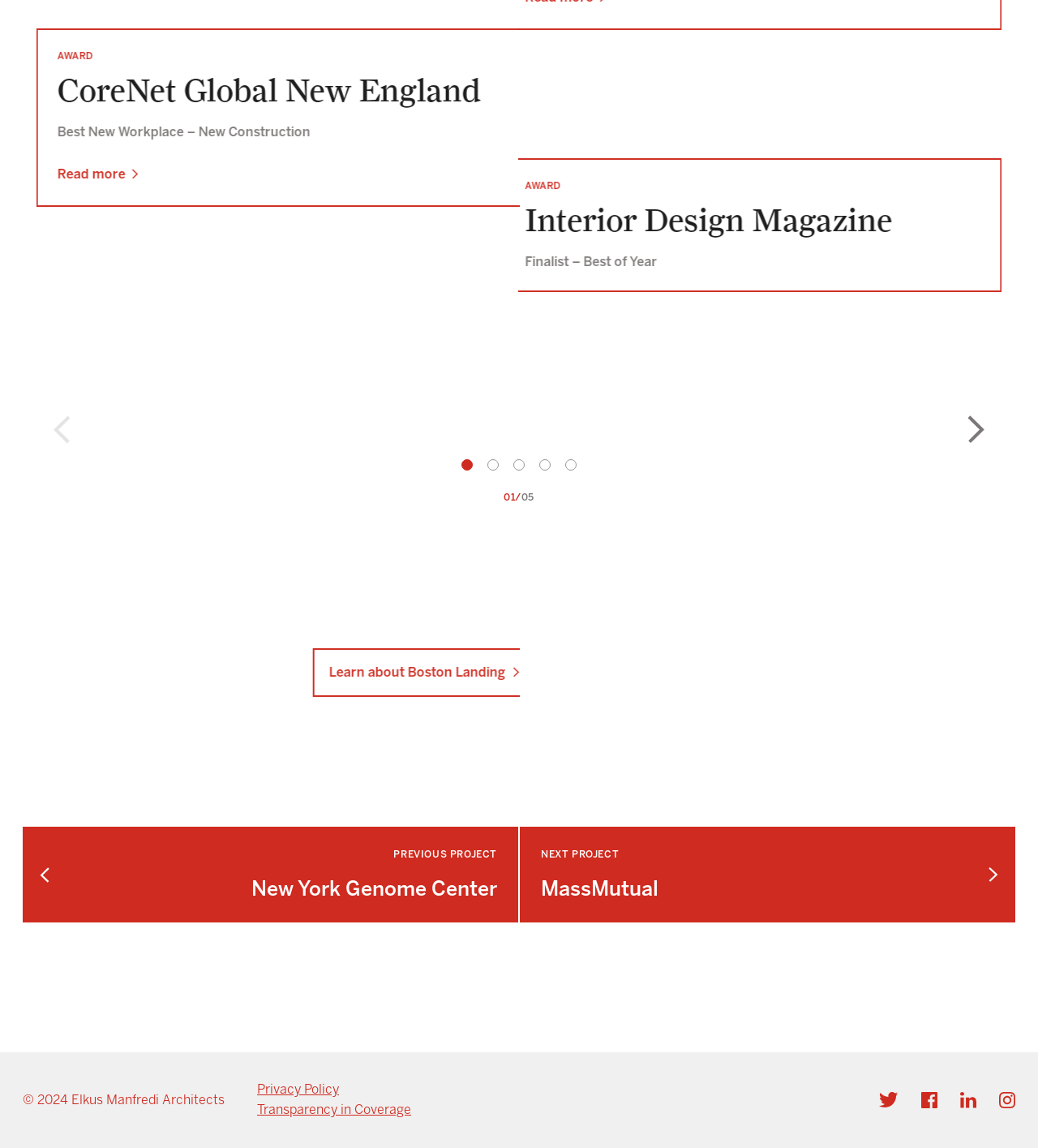What is the award mentioned at the top?
Please look at the screenshot and answer in one word or a short phrase.

AWARD CoreNet Global New England